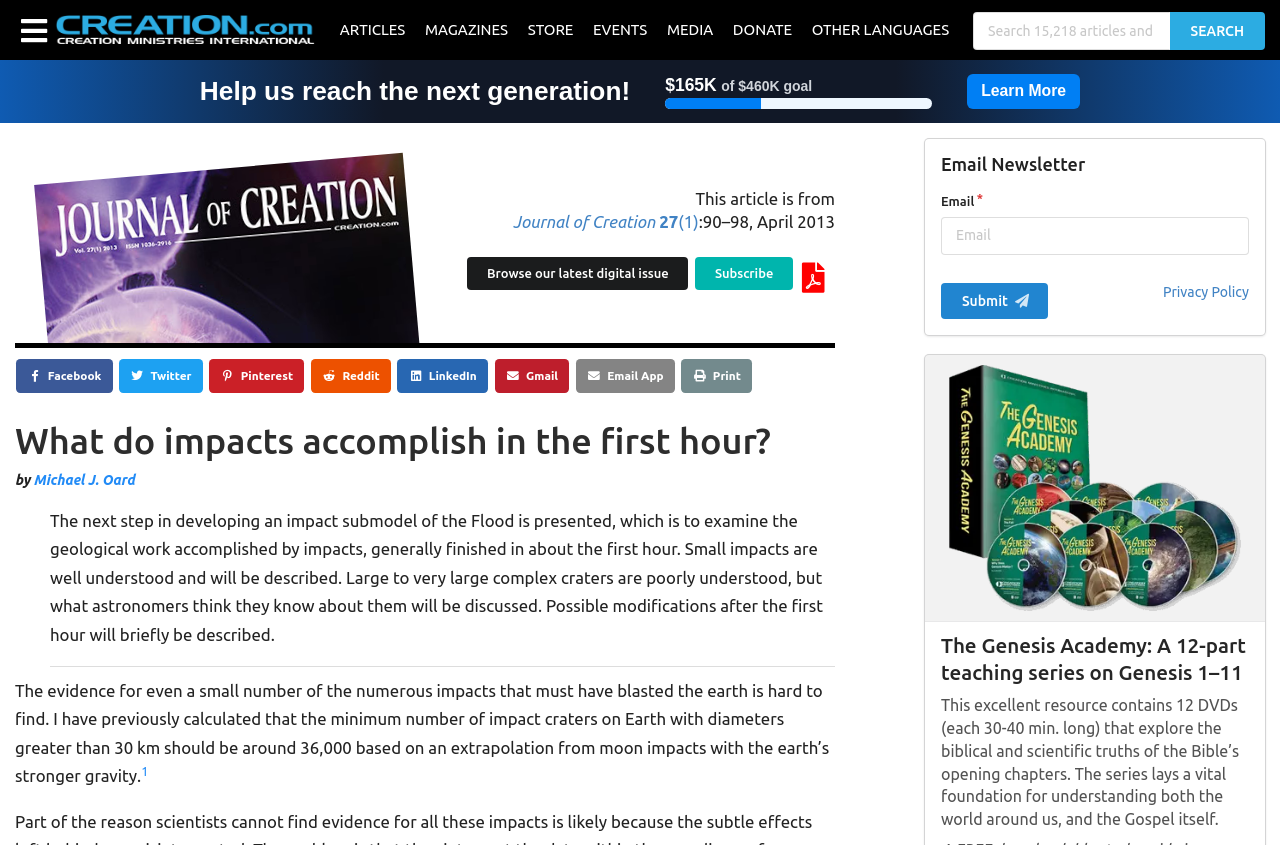Locate the bounding box coordinates of the element that should be clicked to execute the following instruction: "Navigate to the 'Local SEO Tips' page".

None